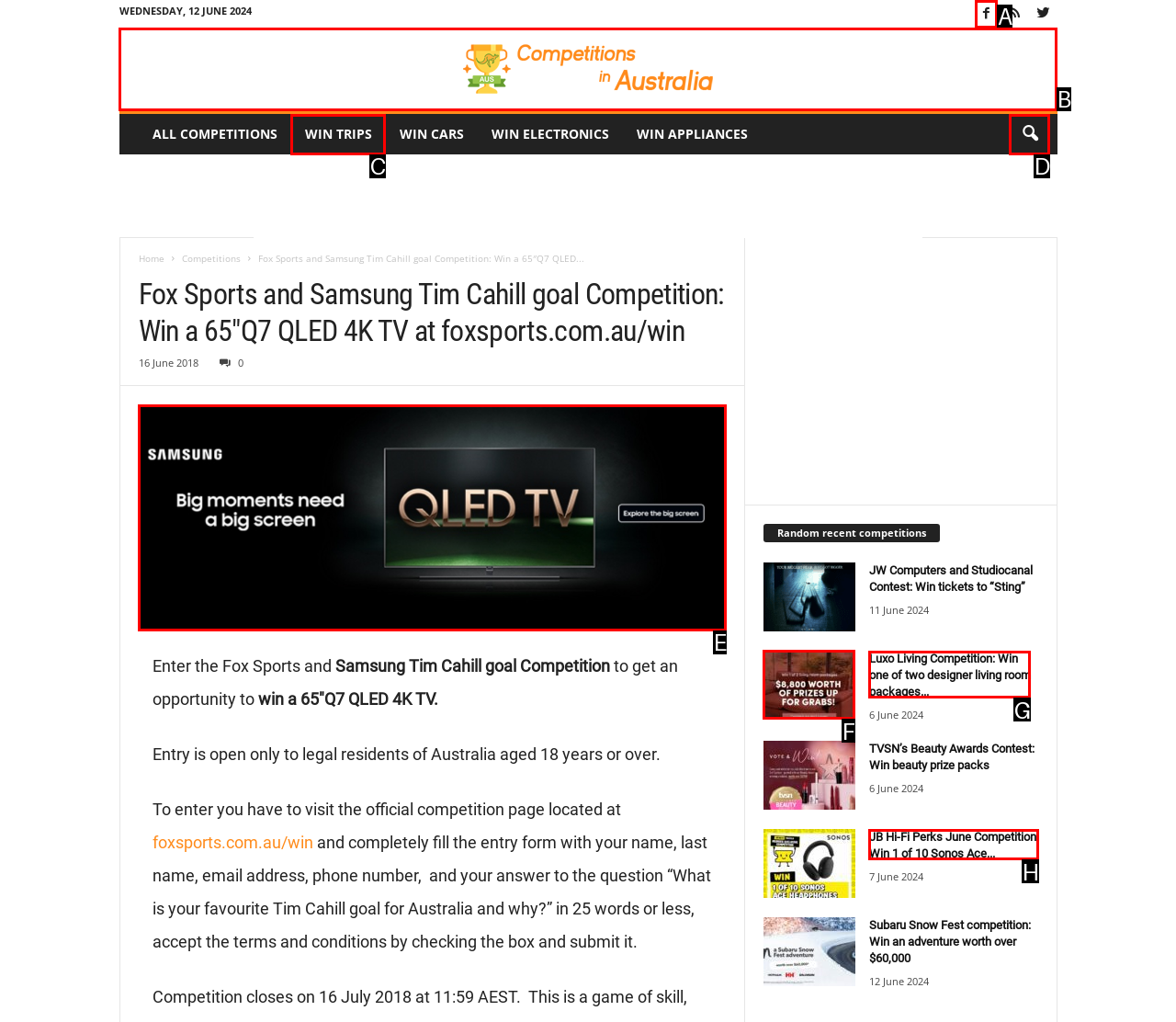Given the description: Competitions in Australia, identify the matching HTML element. Provide the letter of the correct option.

B